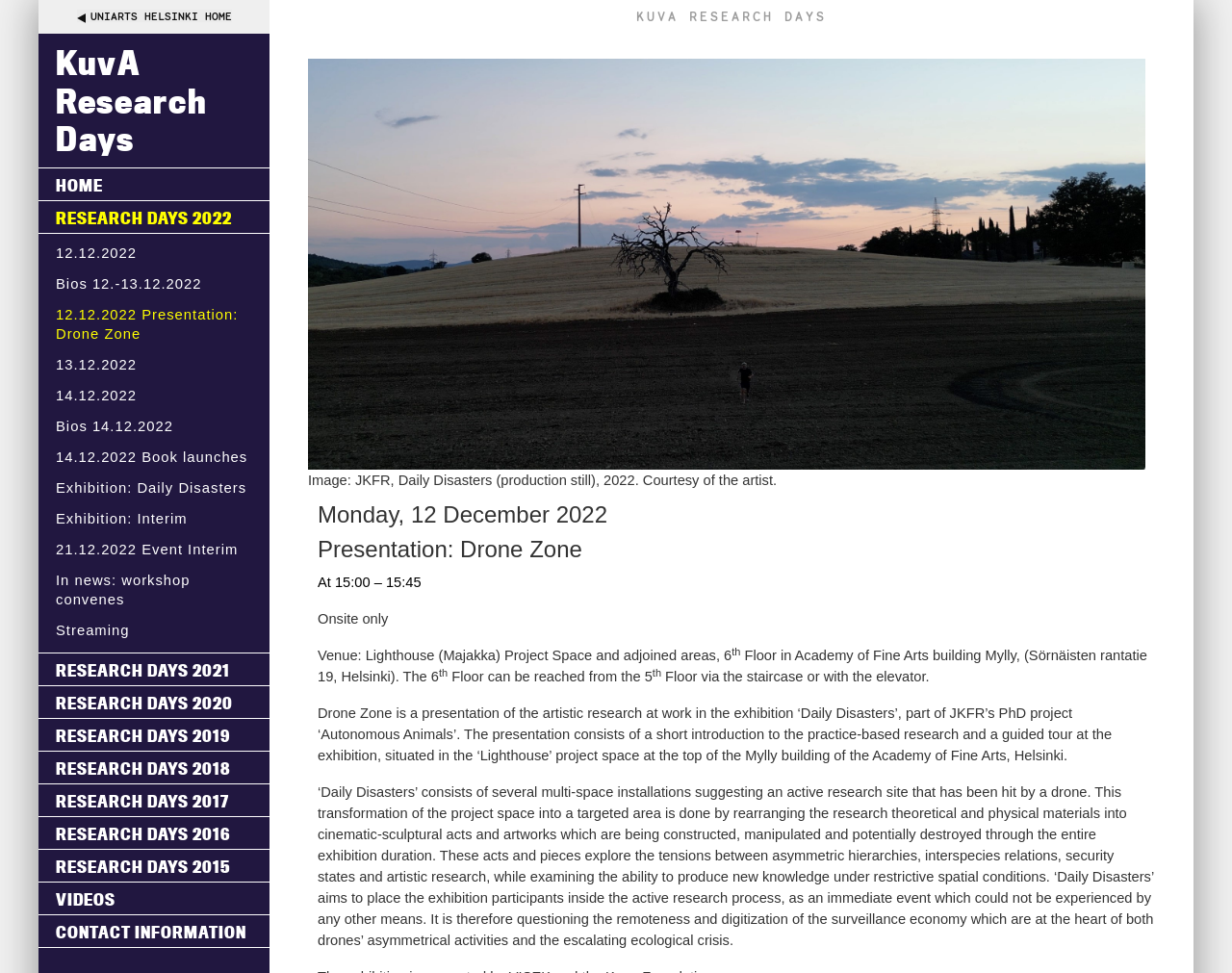Give a succinct answer to this question in a single word or phrase: 
Where is the venue of the event?

Lighthouse (Majakka) Project Space